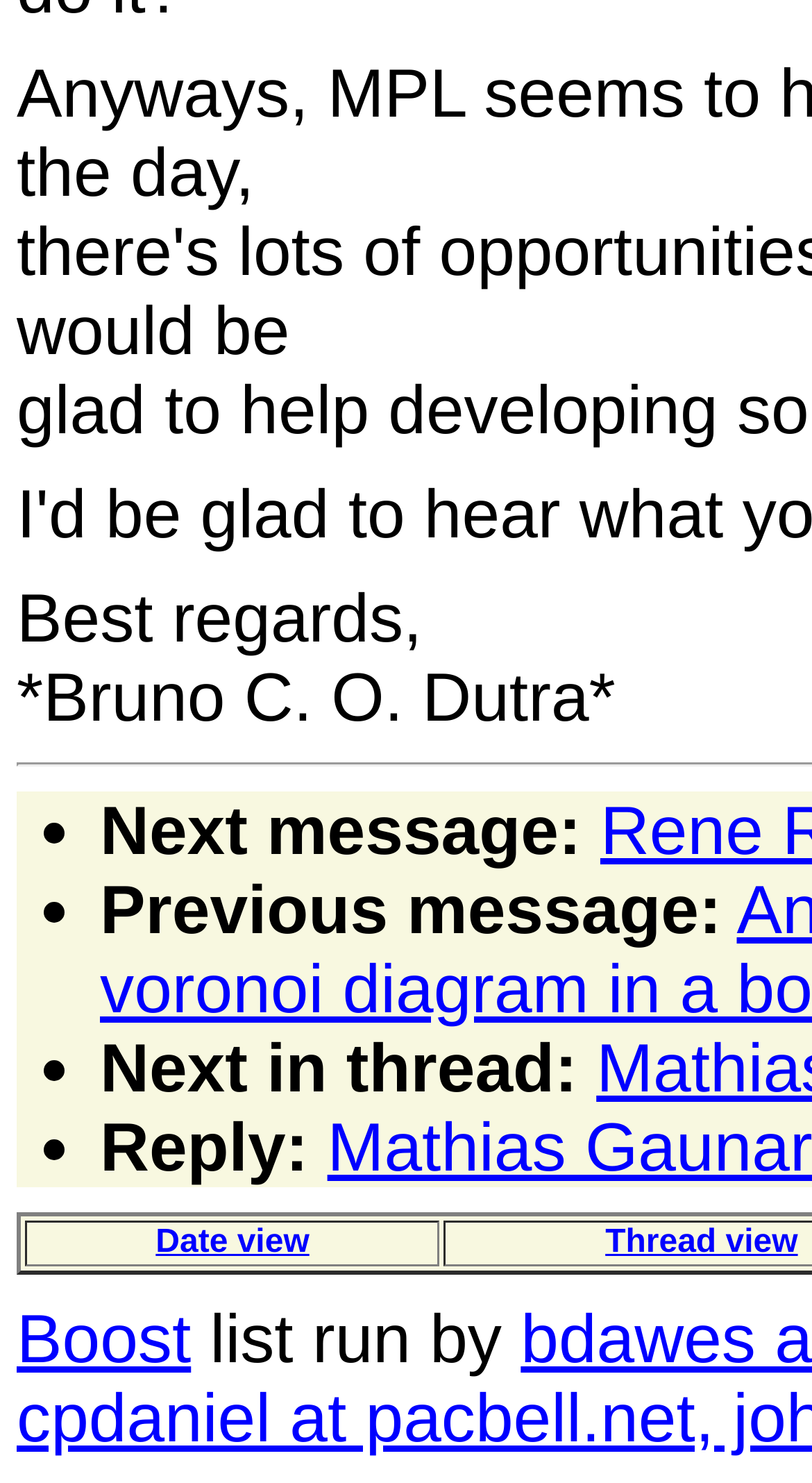Given the description: "Date view", determine the bounding box coordinates of the UI element. The coordinates should be formatted as four float numbers between 0 and 1, [left, top, right, bottom].

[0.192, 0.826, 0.381, 0.85]